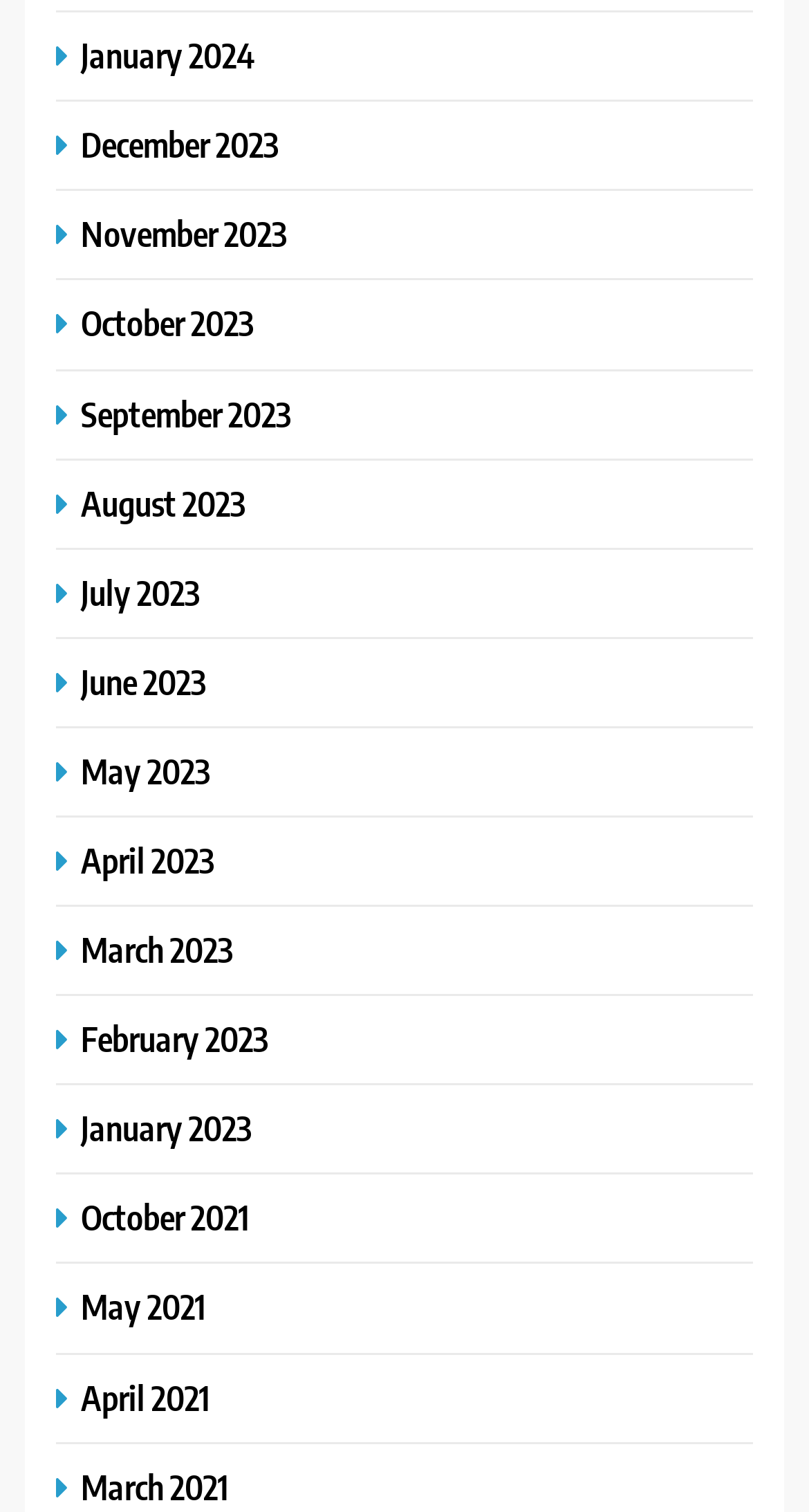How many links are there in total?
Based on the screenshot, answer the question with a single word or phrase.

18